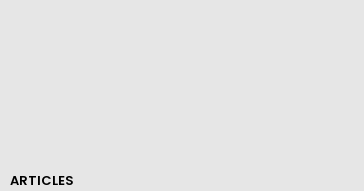Provide an in-depth description of the image.

The image presents a section of a webpage that focuses on articles related to various personalities and their net worth. It prominently highlights a link labeled "ARTICLES," suggesting a navigational element that directs readers to a collection of articles. This section appears to be informative, catering to those interested in financial insights about notable figures. Additionally, the content likely connects to specific articles detailing individual net worths, enhancing the user's understanding of various public figures' financial statuses. The design employs a minimalist background, contributing to the readability and accessibility of the link.